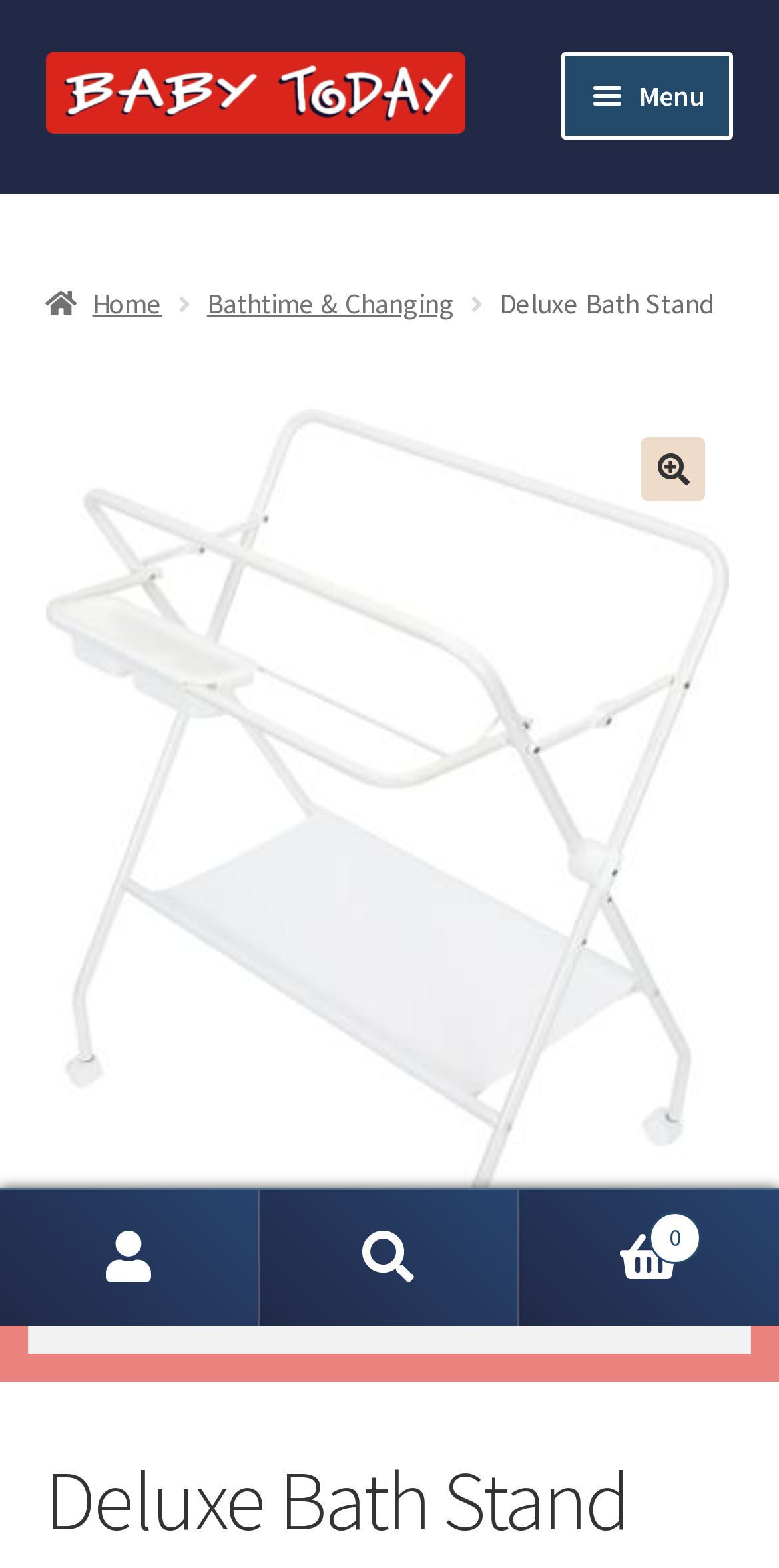Please identify the bounding box coordinates of the region to click in order to complete the task: "Go to the 'Home' page". The coordinates must be four float numbers between 0 and 1, specified as [left, top, right, bottom].

[0.058, 0.089, 0.942, 0.157]